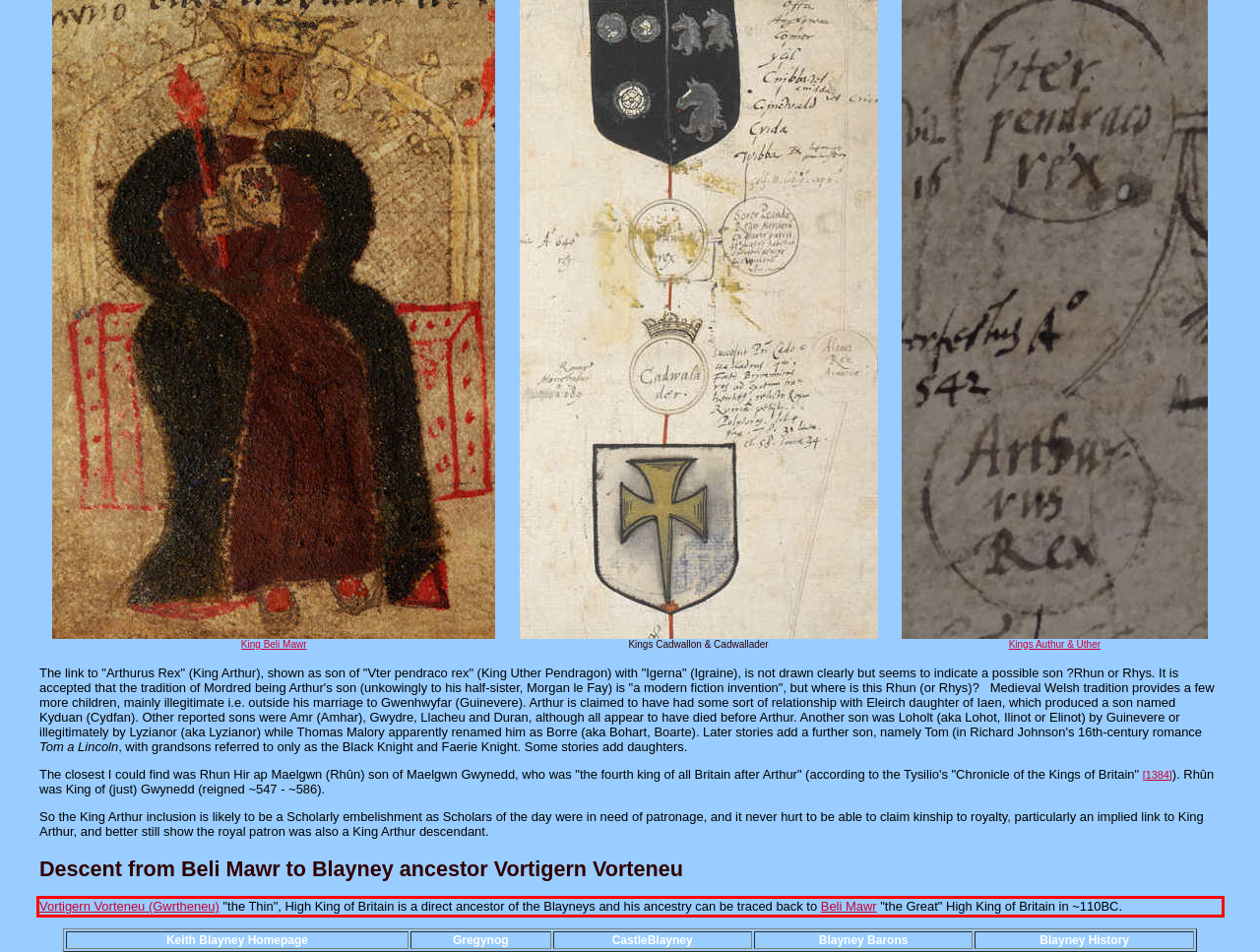You have a screenshot of a webpage where a UI element is enclosed in a red rectangle. Perform OCR to capture the text inside this red rectangle.

Vortigern Vorteneu (Gwrtheneu) "the Thin", High King of Britain is a direct ancestor of the Blayneys and his ancestry can be traced back to Beli Mawr "the Great" High King of Britain in ~110BC.